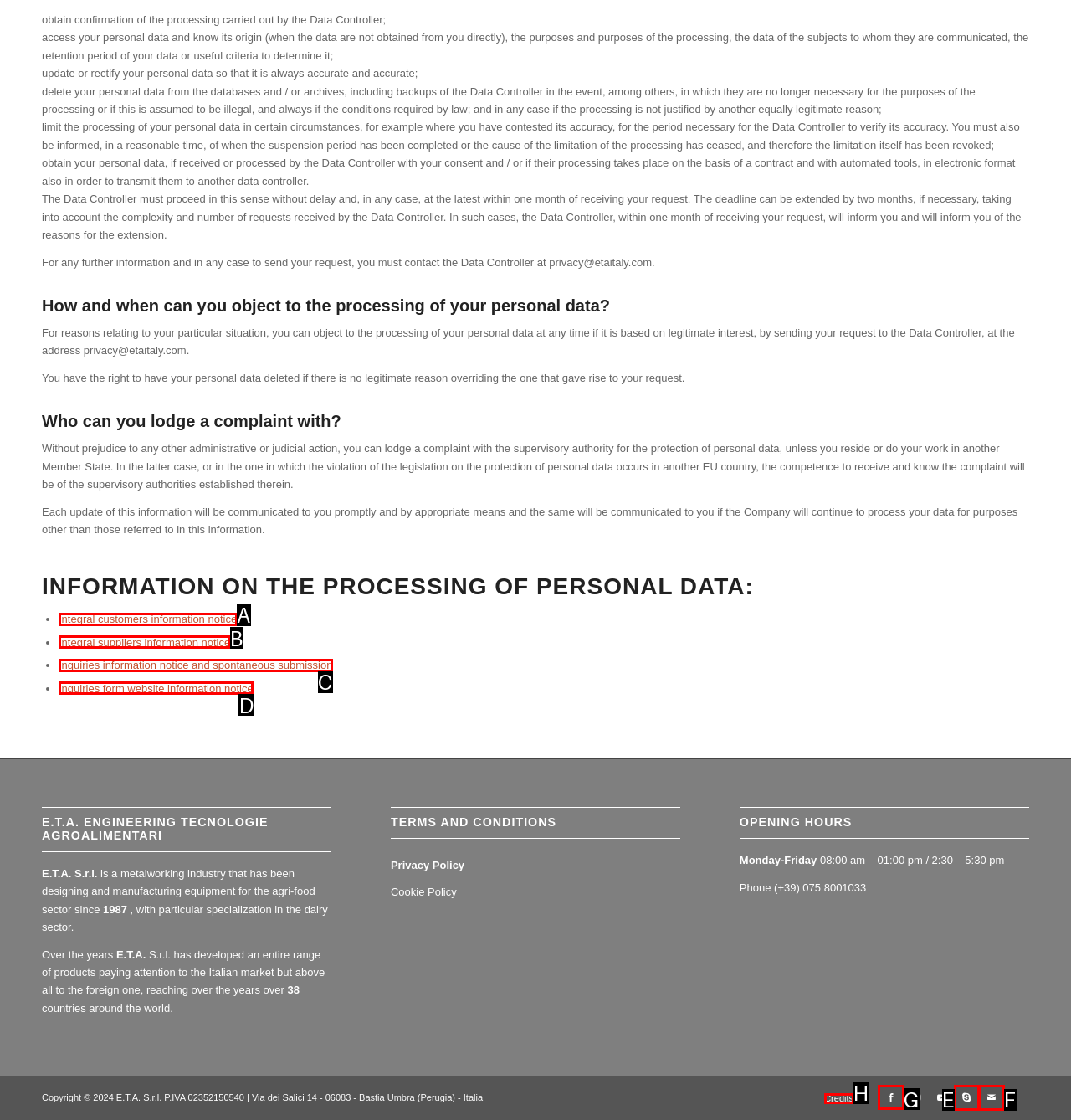What is the letter of the UI element you should click to visit the Facebook page? Provide the letter directly.

G